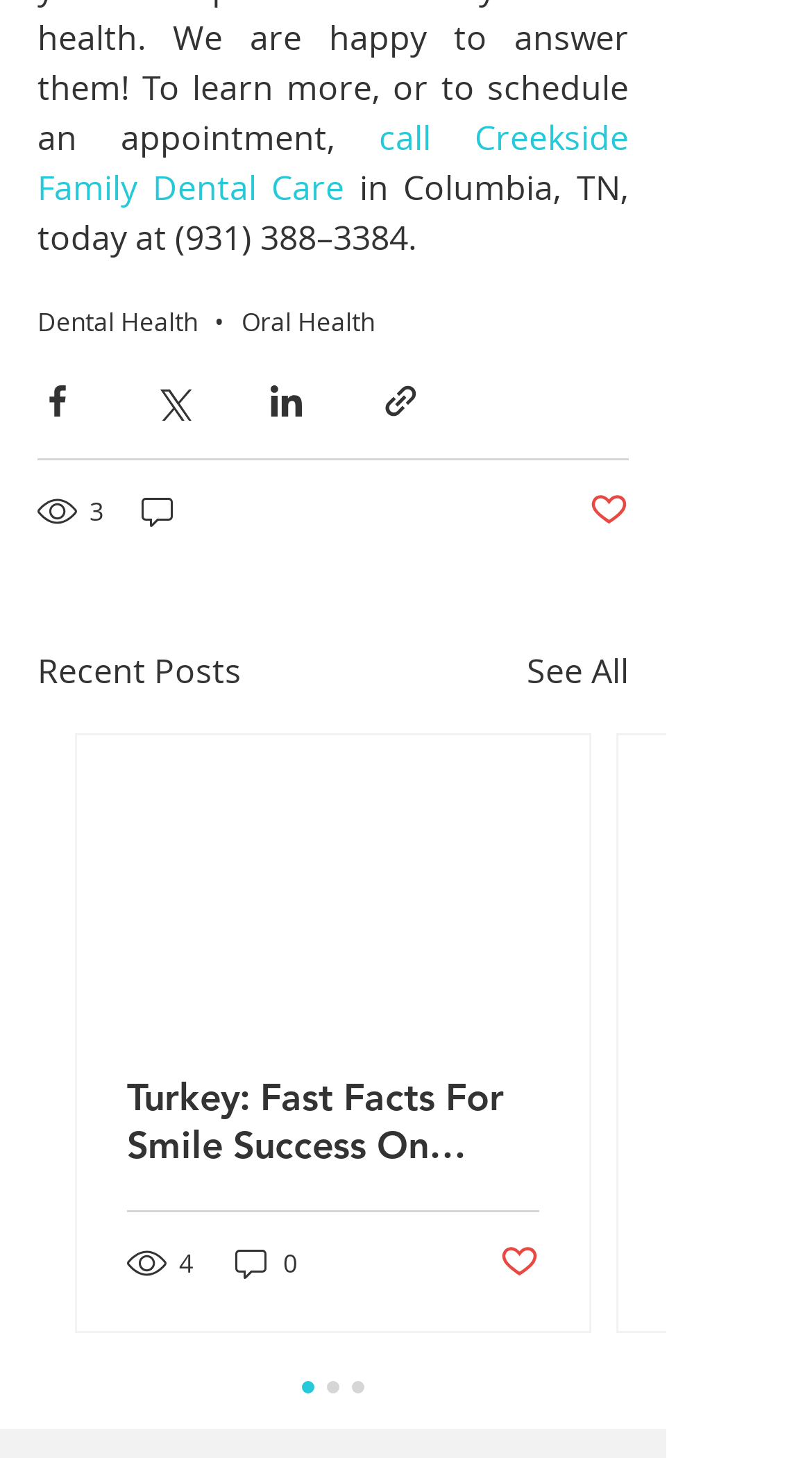Identify the bounding box of the HTML element described as: "4".

[0.156, 0.853, 0.244, 0.88]